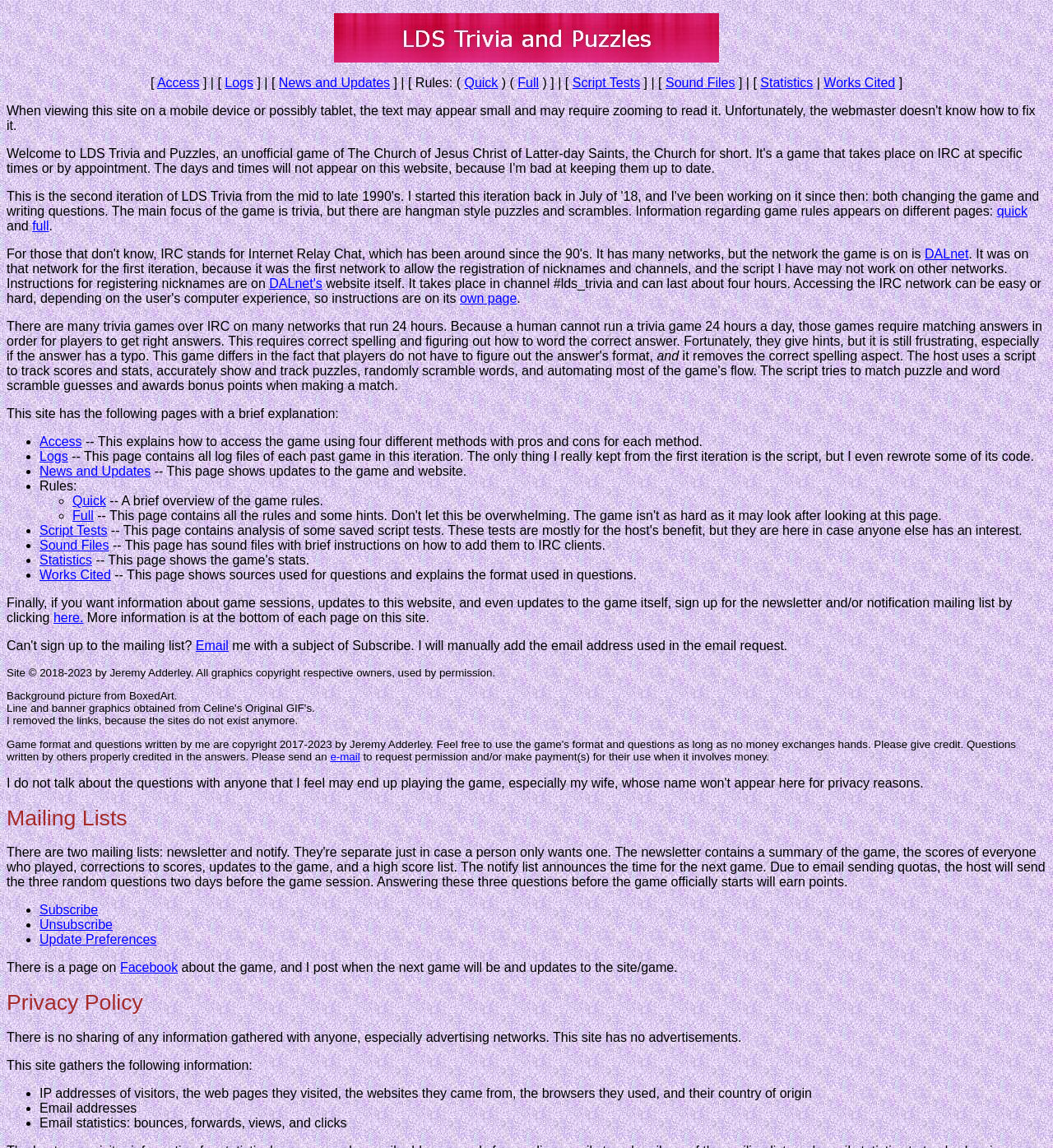What is the purpose of the newsletter?
Please give a detailed and elaborate explanation in response to the question.

The newsletter is used to provide information about game sessions, updates to the website, and even updates to the game itself, as mentioned in the text 'Finally, if you want information about game sessions, updates to this website, and even updates to the game itself, sign up for the newsletter and/or notification mailing list by clicking here.'